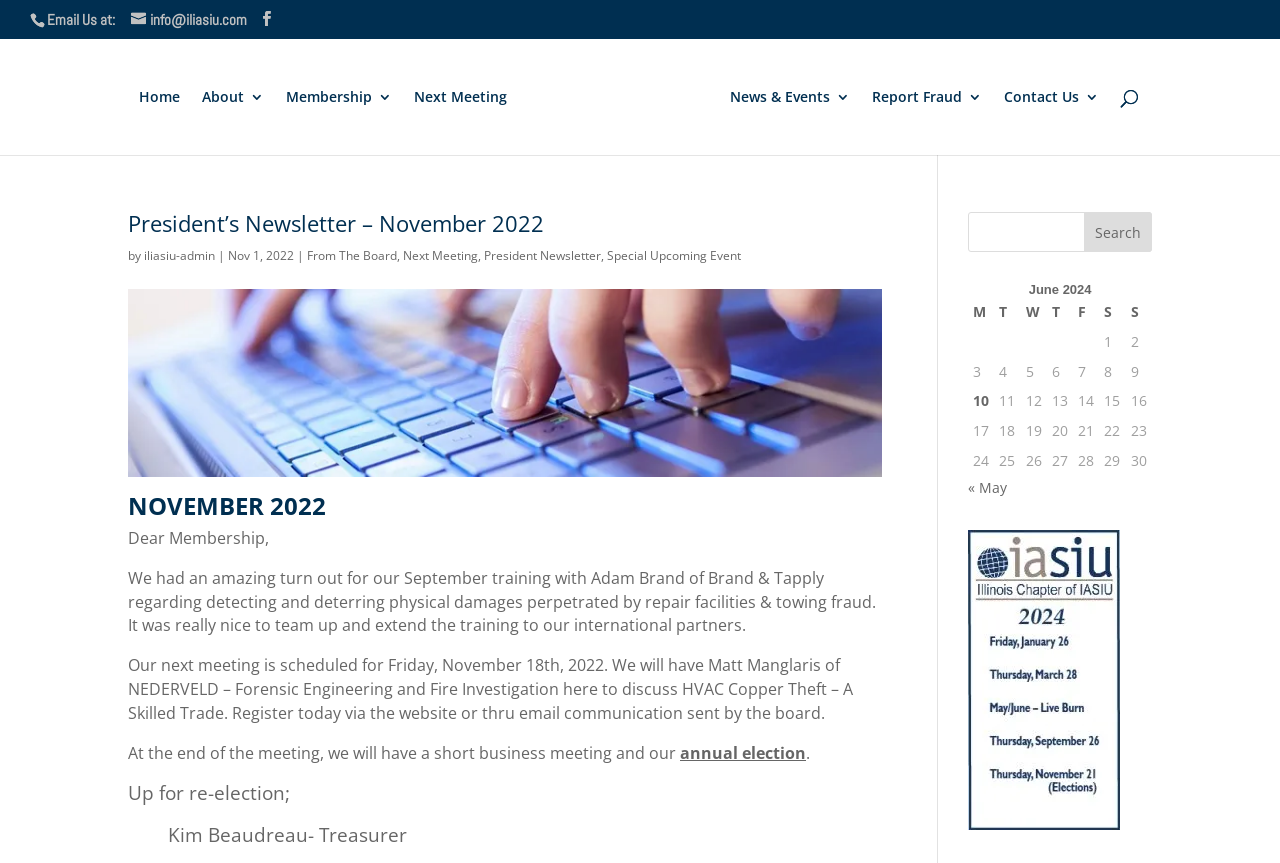Please identify the bounding box coordinates for the region that you need to click to follow this instruction: "Contact Us".

[0.785, 0.104, 0.859, 0.179]